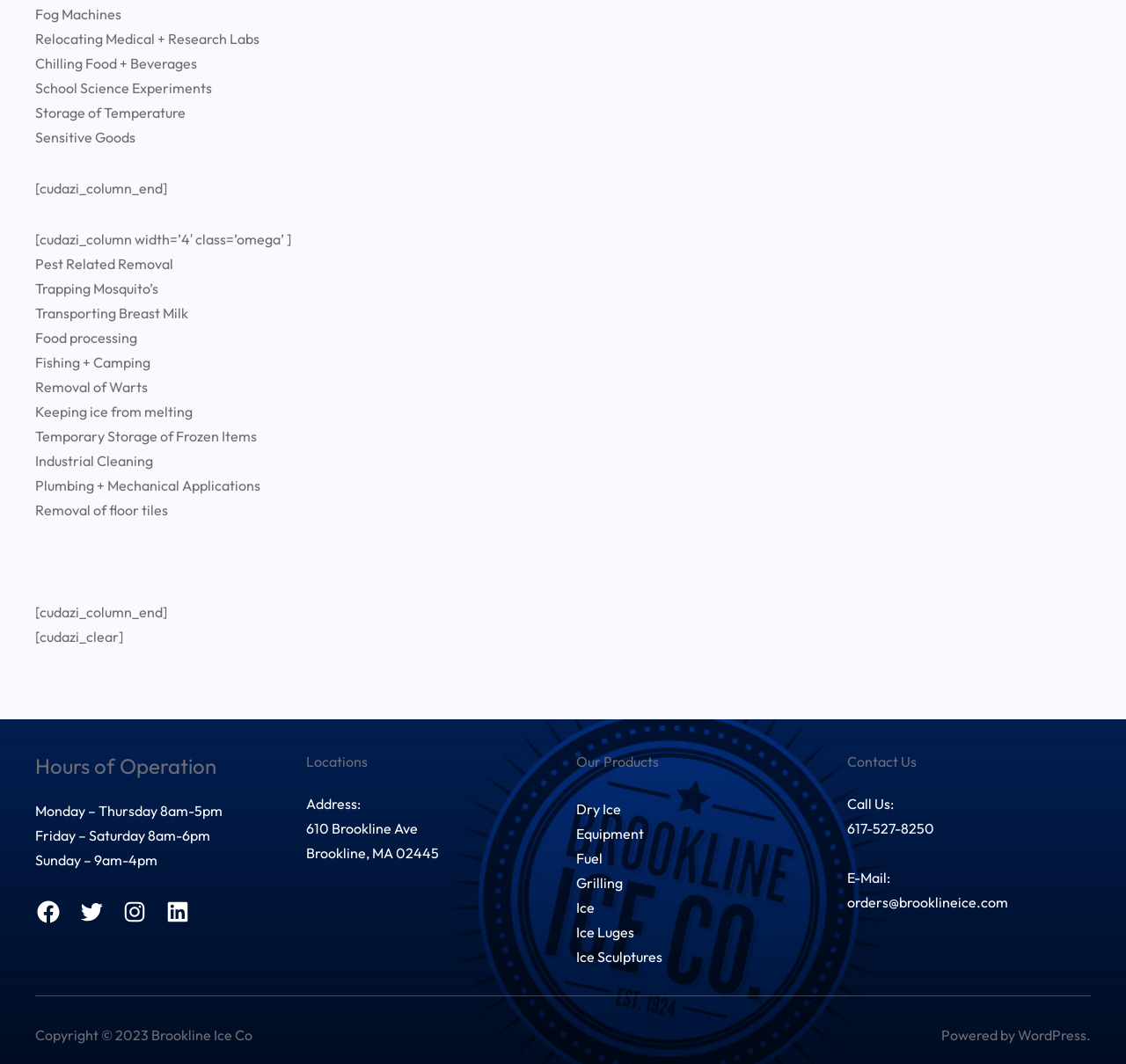Based on the image, please elaborate on the answer to the following question:
How can I contact Brookline Ice Co by phone?

I looked for the contact information on the webpage and found the phone number listed as 'Call Us: 617-527-8250'. This is the phone number to contact Brookline Ice Co.